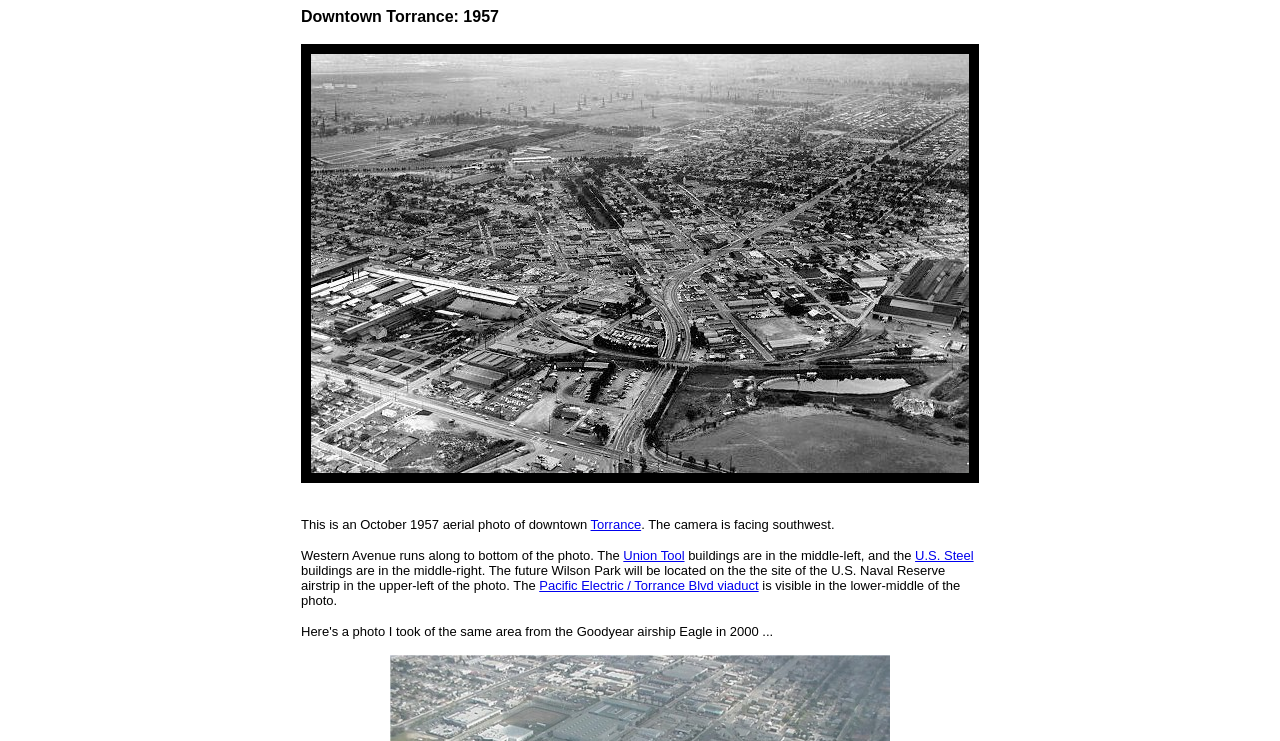Please provide a brief answer to the question using only one word or phrase: 
How many links are present in the webpage?

4